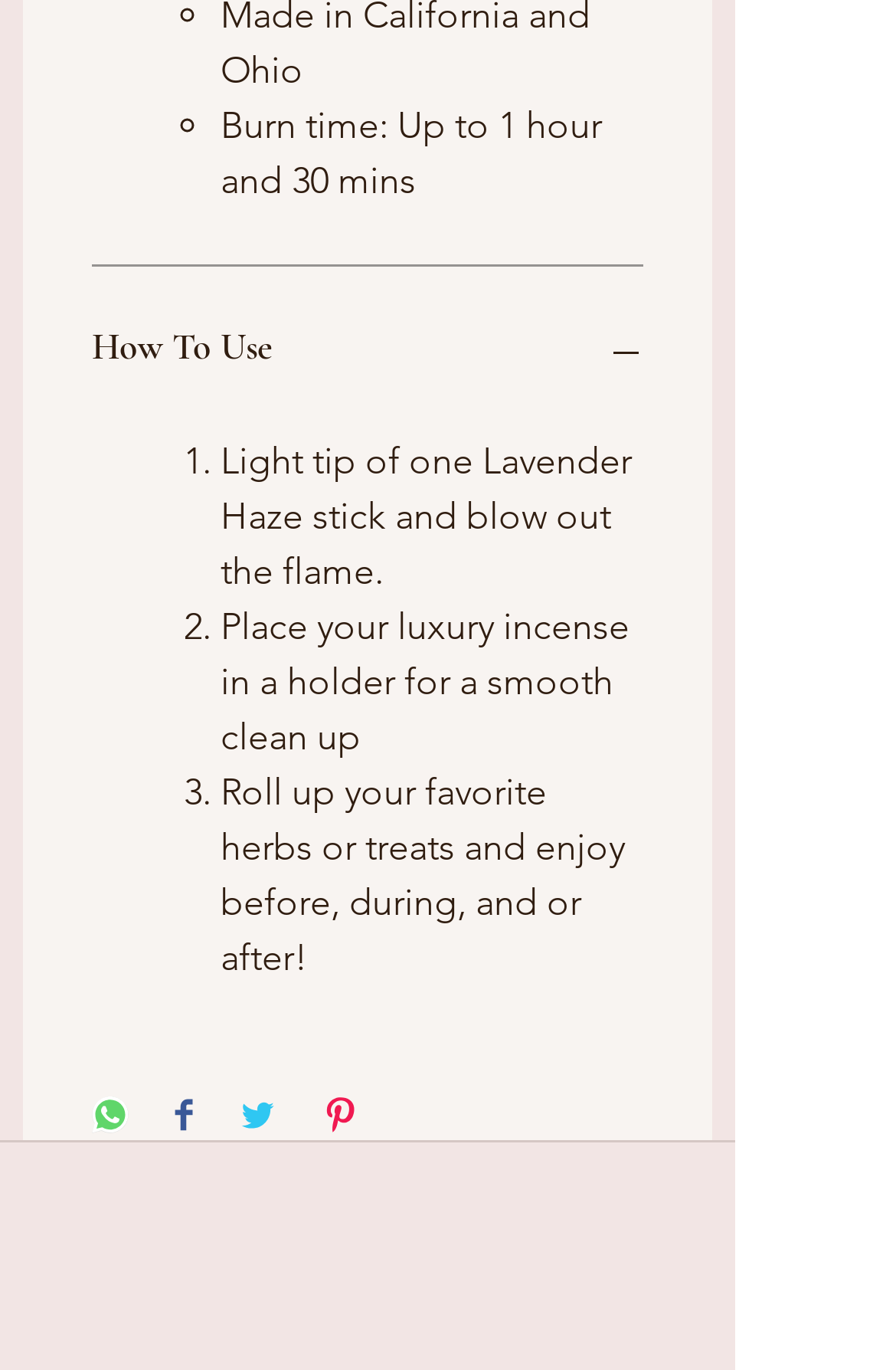Respond with a single word or short phrase to the following question: 
What is the maximum burn time of the product?

1 hour and 30 mins